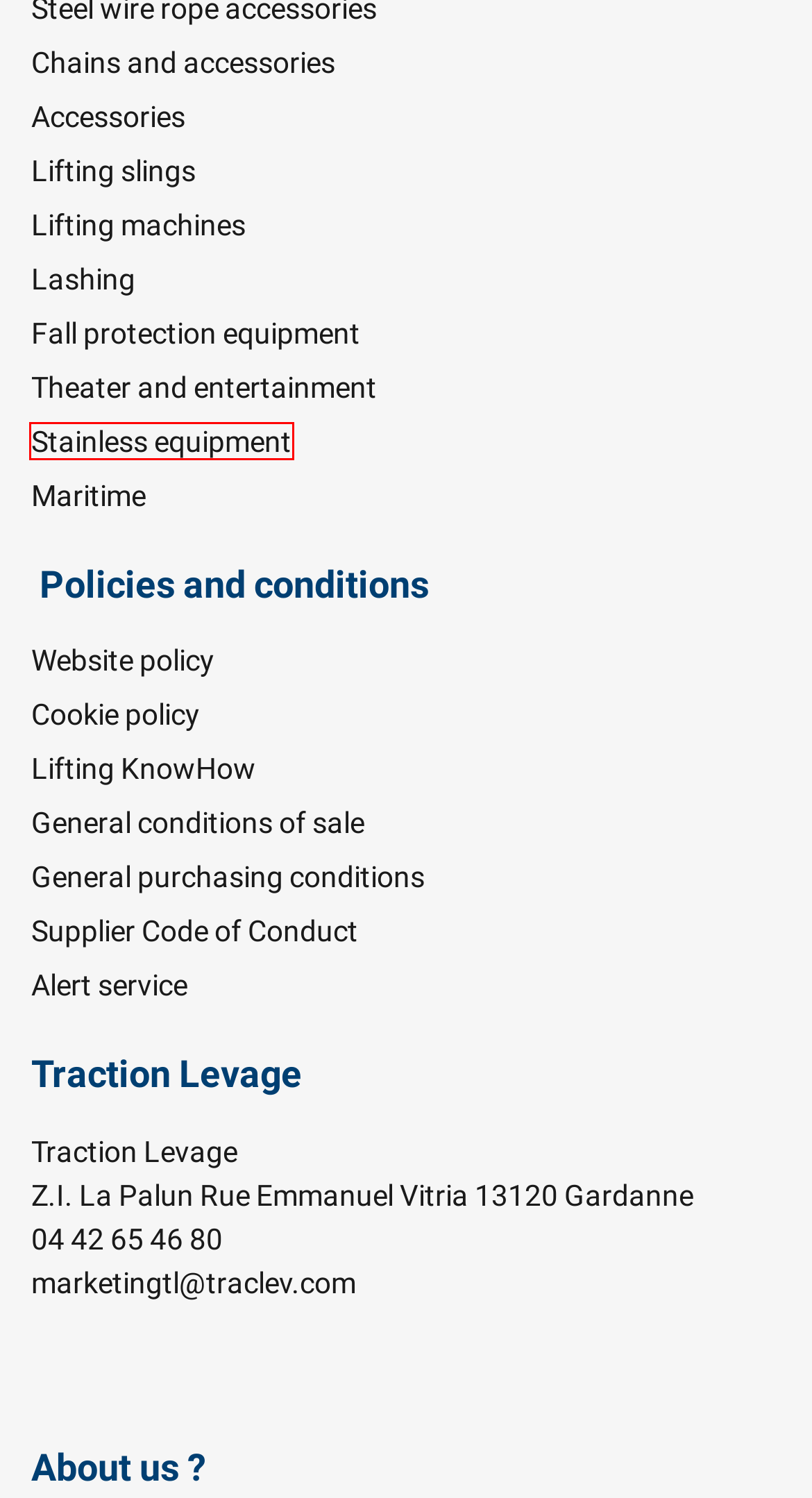Examine the screenshot of the webpage, which has a red bounding box around a UI element. Select the webpage description that best fits the new webpage after the element inside the red bounding box is clicked. Here are the choices:
A. stainless steel lifting accessories | Traction Levage
B. Chains, web lashing and accessories | Traction Levage
C. WhistleB, Whistleblowing Centre
D. Hoists: magnets, winches and lifting beams | Traction Levage
E. Maritime Buoyage | Traction Levage
F. lifting chain accessories | Traction Levage
G. Personal protective equipement | Traction Levage
H. Scenic activity | Traction Levage

A